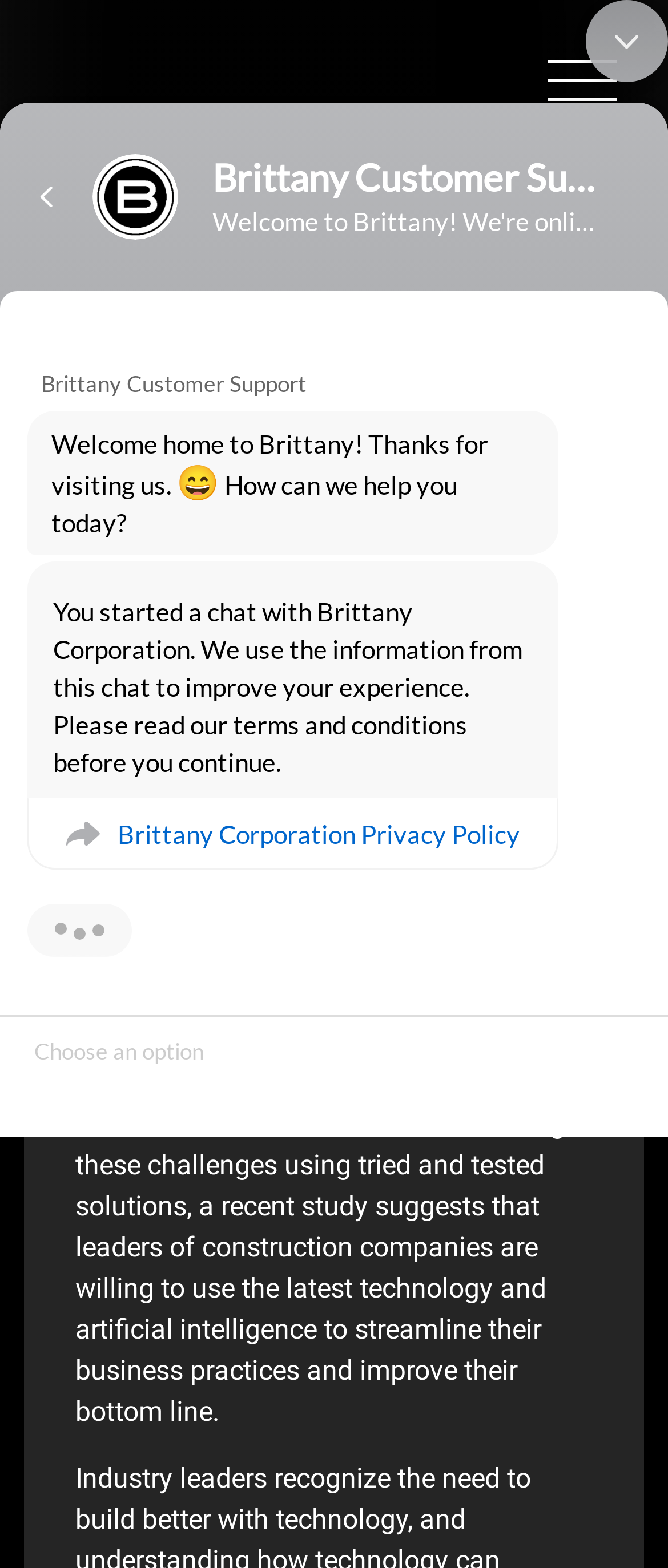Answer in one word or a short phrase: 
What is the logo of the company?

Brittany Logo